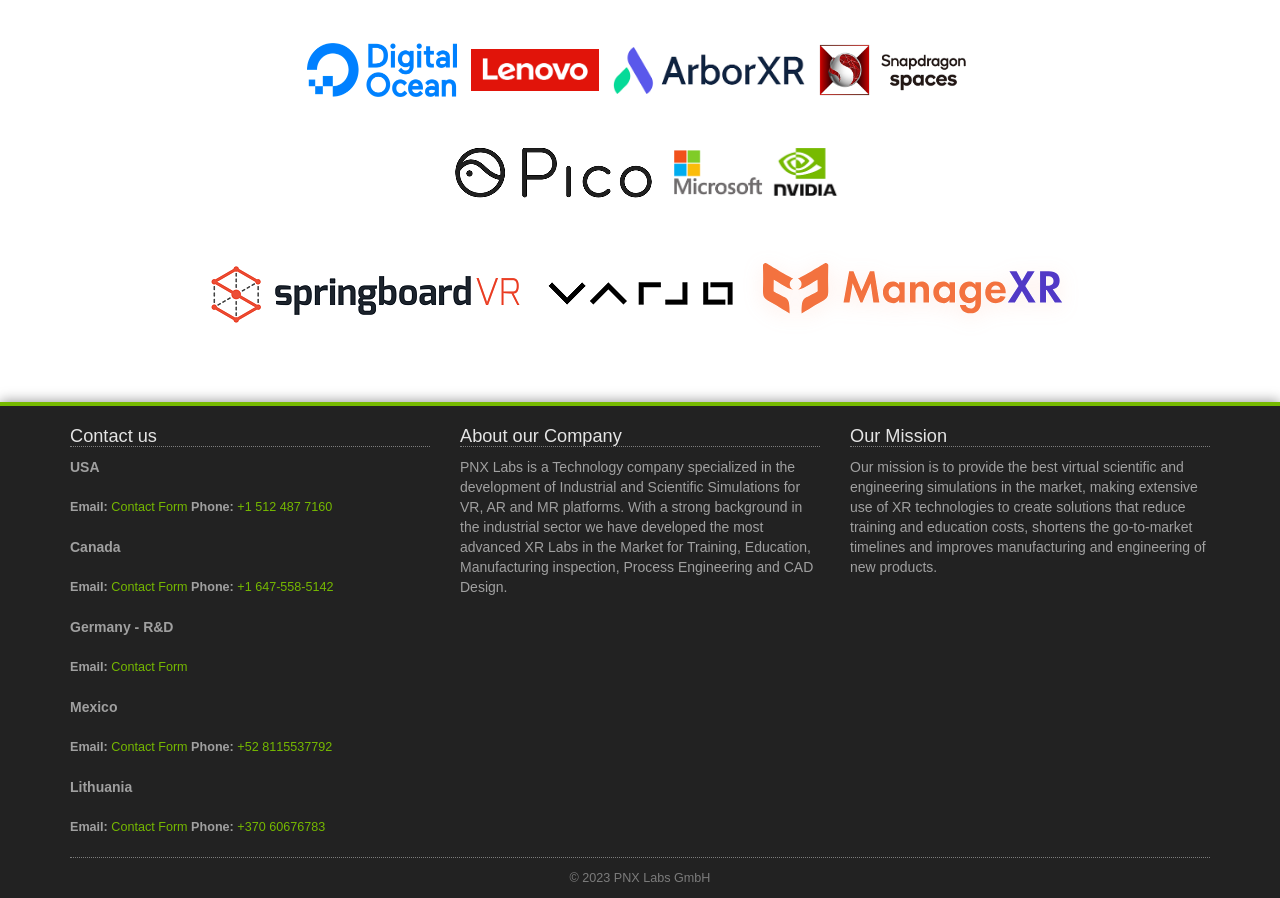Locate the bounding box coordinates of the clickable area to execute the instruction: "Contact us through the contact form". Provide the coordinates as four float numbers between 0 and 1, represented as [left, top, right, bottom].

[0.087, 0.557, 0.147, 0.572]